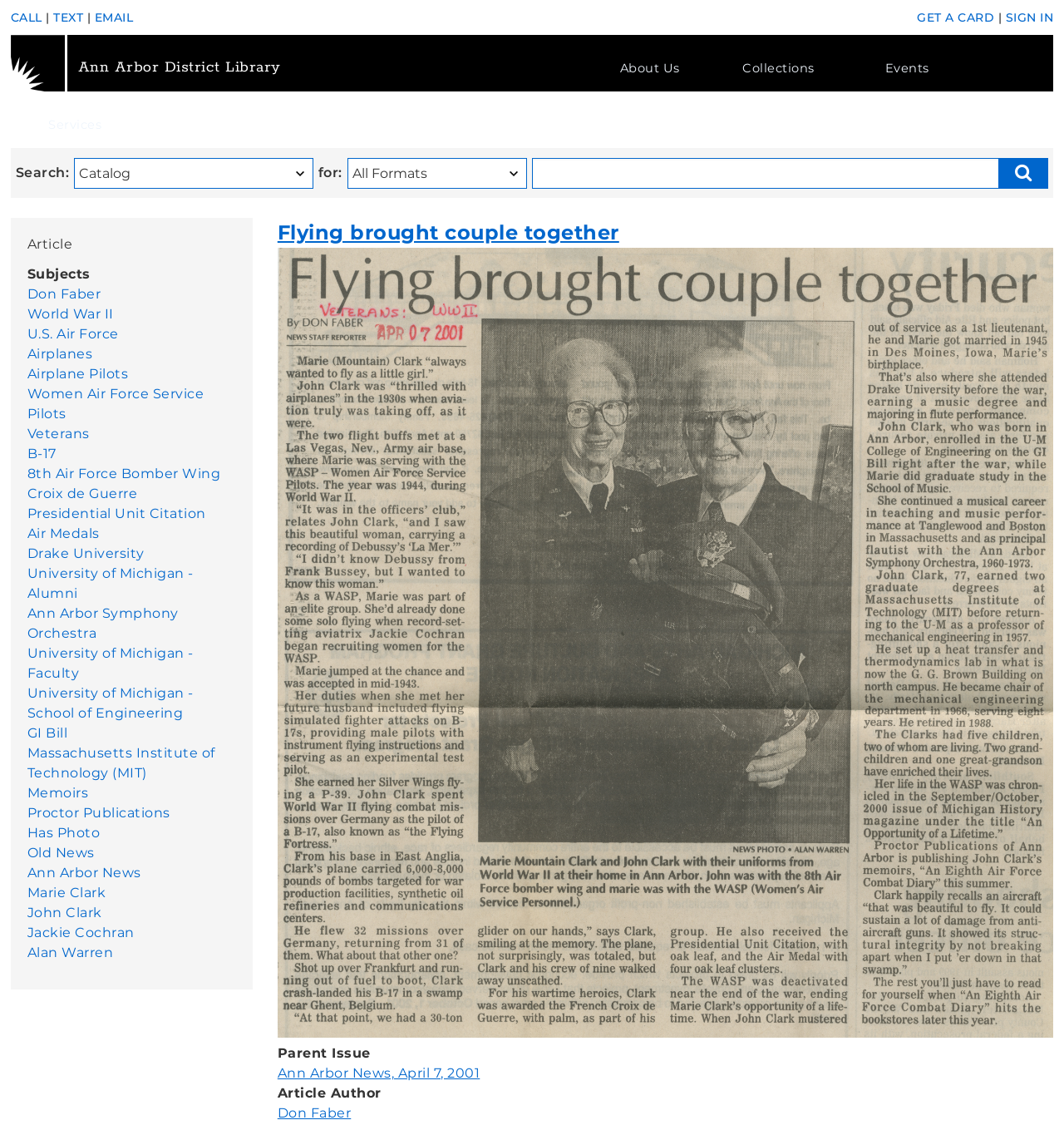What is the search functionality for?
Please use the image to provide an in-depth answer to the question.

The search functionality is present in the top section of the webpage, and it appears to be for searching the library catalog, as it has options for searching by keyword, author, title, etc.